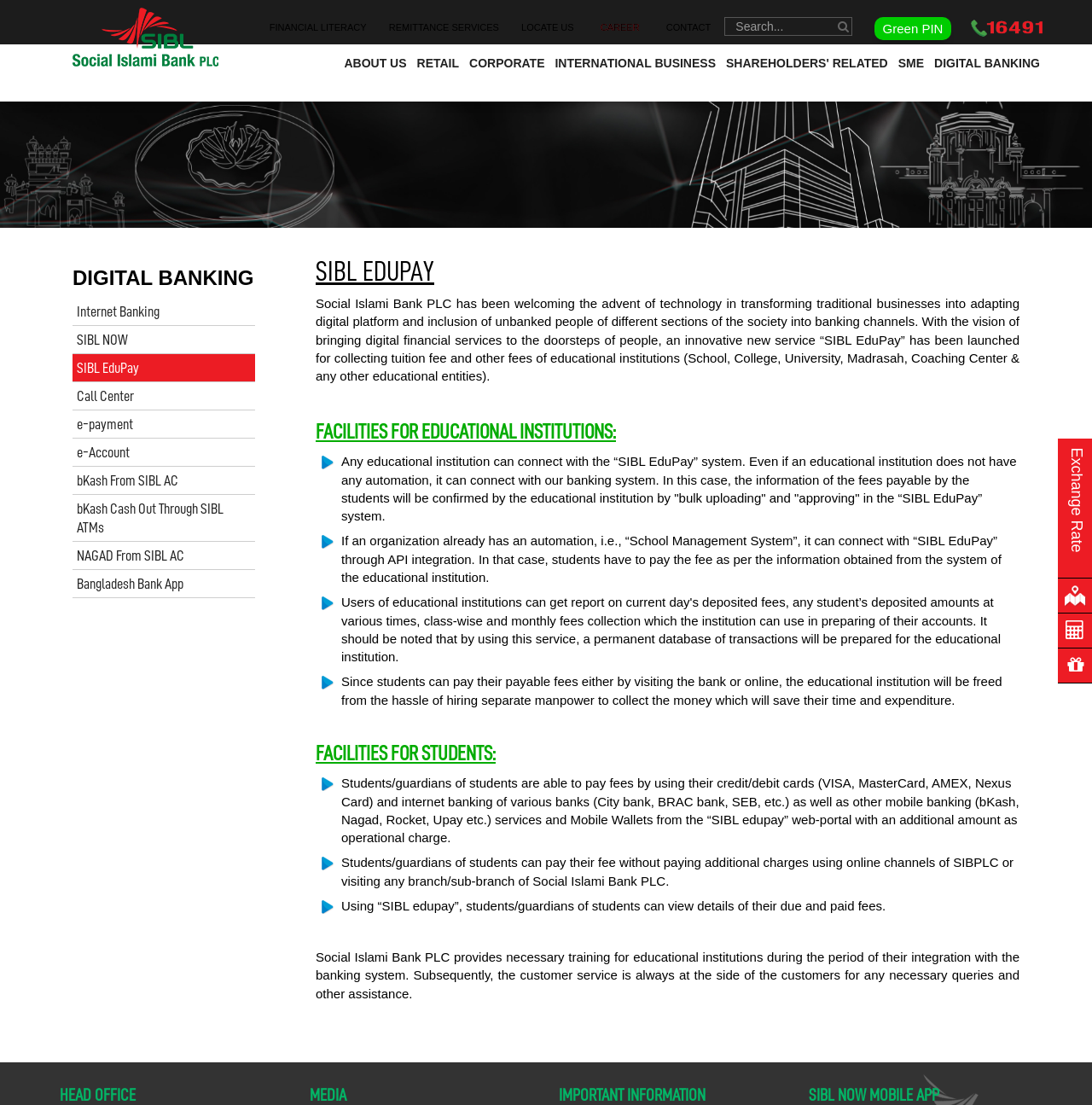Locate the bounding box coordinates of the clickable area to execute the instruction: "Learn about financial literacy". Provide the coordinates as four float numbers between 0 and 1, represented as [left, top, right, bottom].

[0.247, 0.02, 0.336, 0.029]